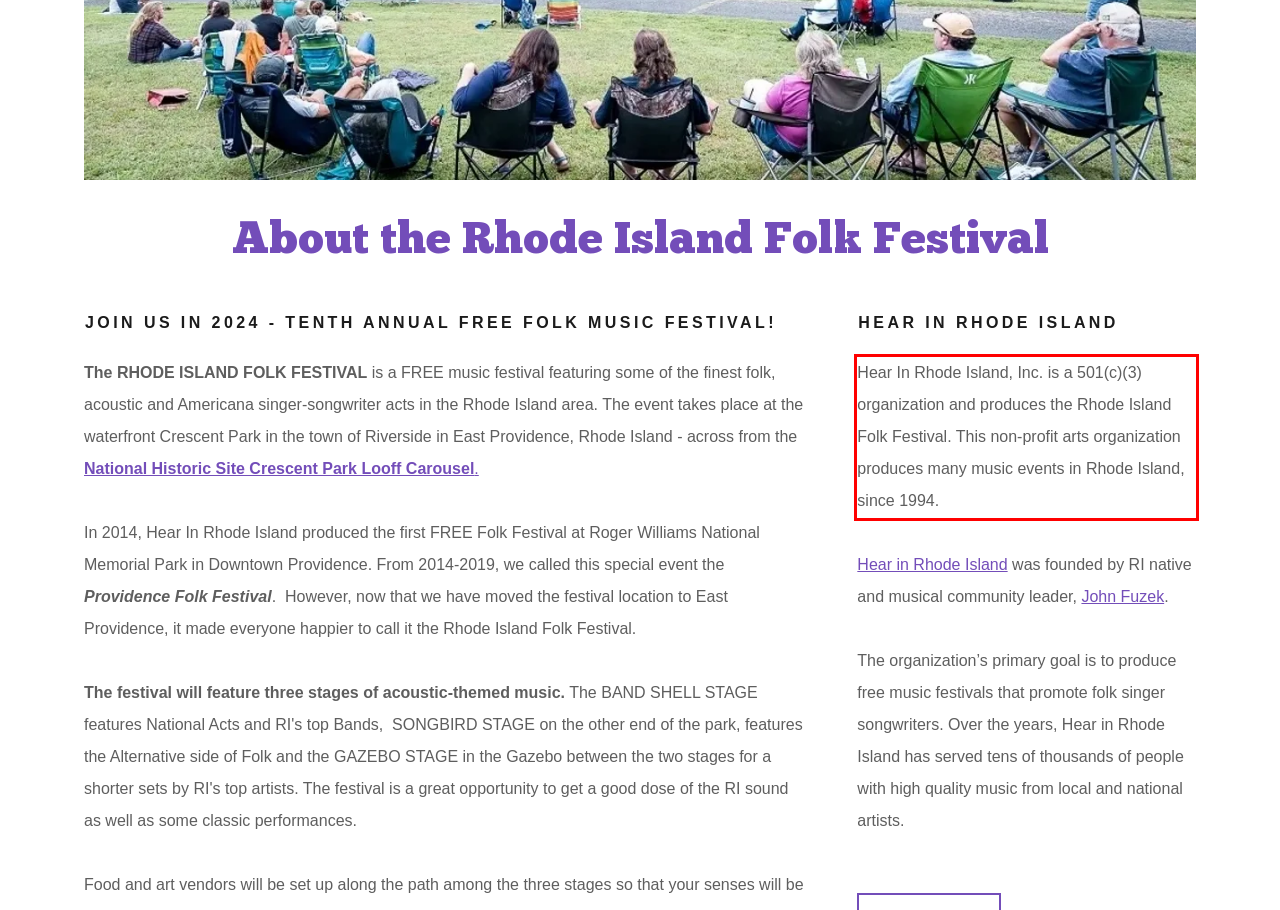Perform OCR on the text inside the red-bordered box in the provided screenshot and output the content.

Hear In Rhode Island, Inc. is a 501(c)(3) organization and produces the Rhode Island Folk Festival. This non-profit arts organization produces many music events in Rhode Island, since 1994.